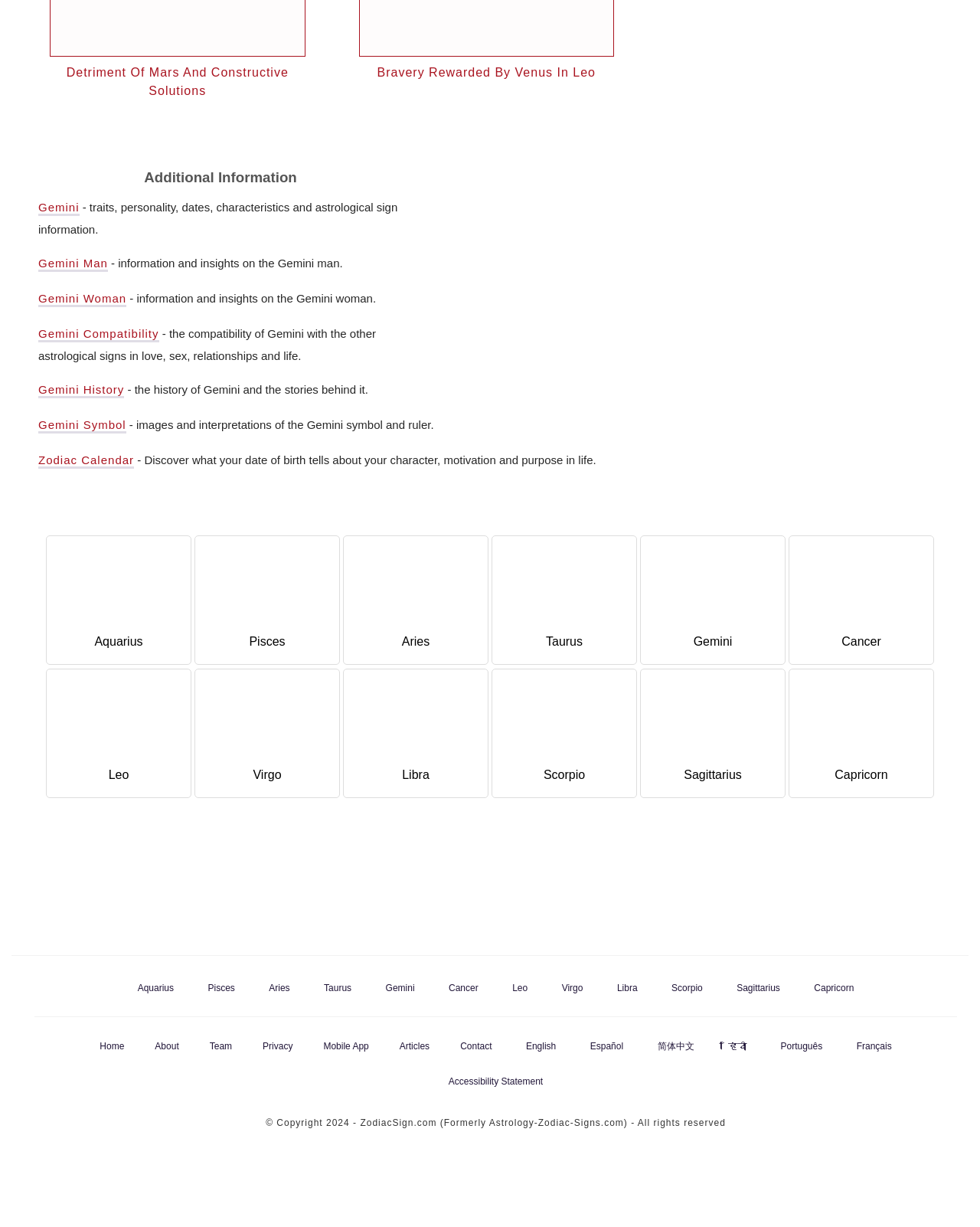What is the copyright year listed at the bottom of the page?
Based on the image, respond with a single word or phrase.

2024